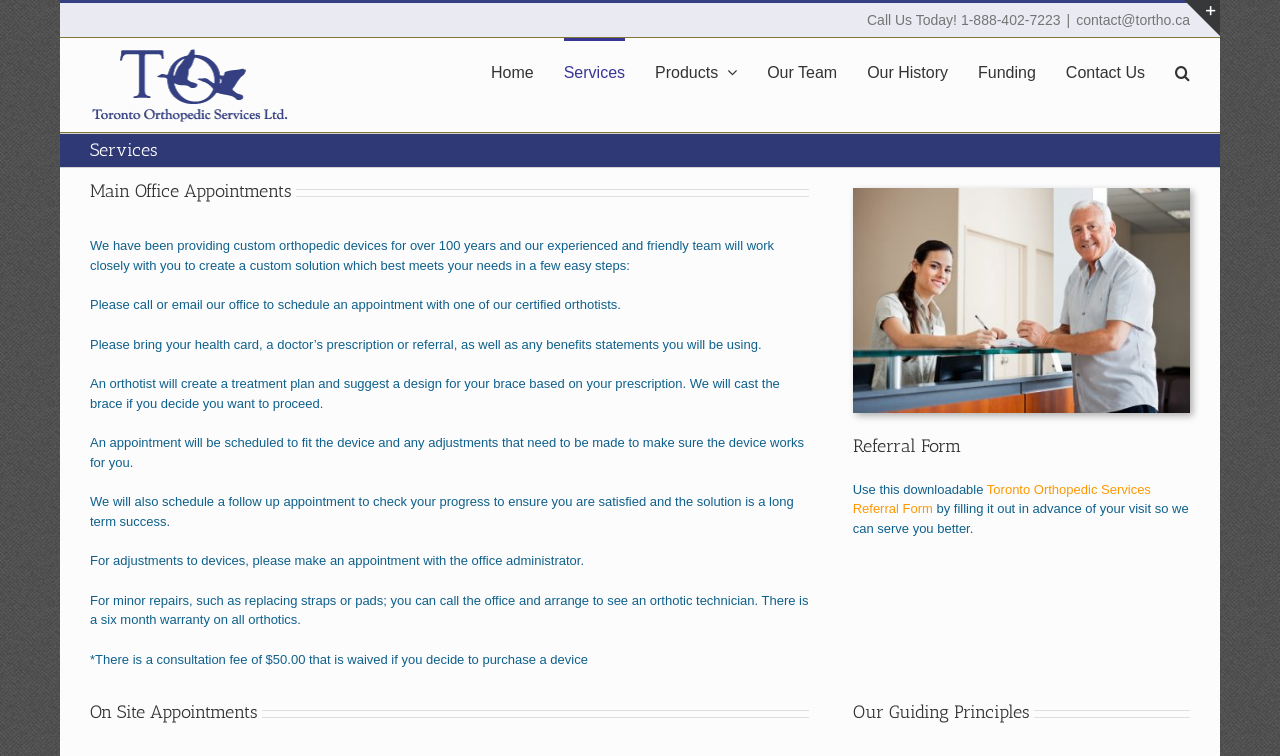Give a one-word or one-phrase response to the question:
What should I bring to my appointment?

Health card, doctor's prescription, and benefits statements